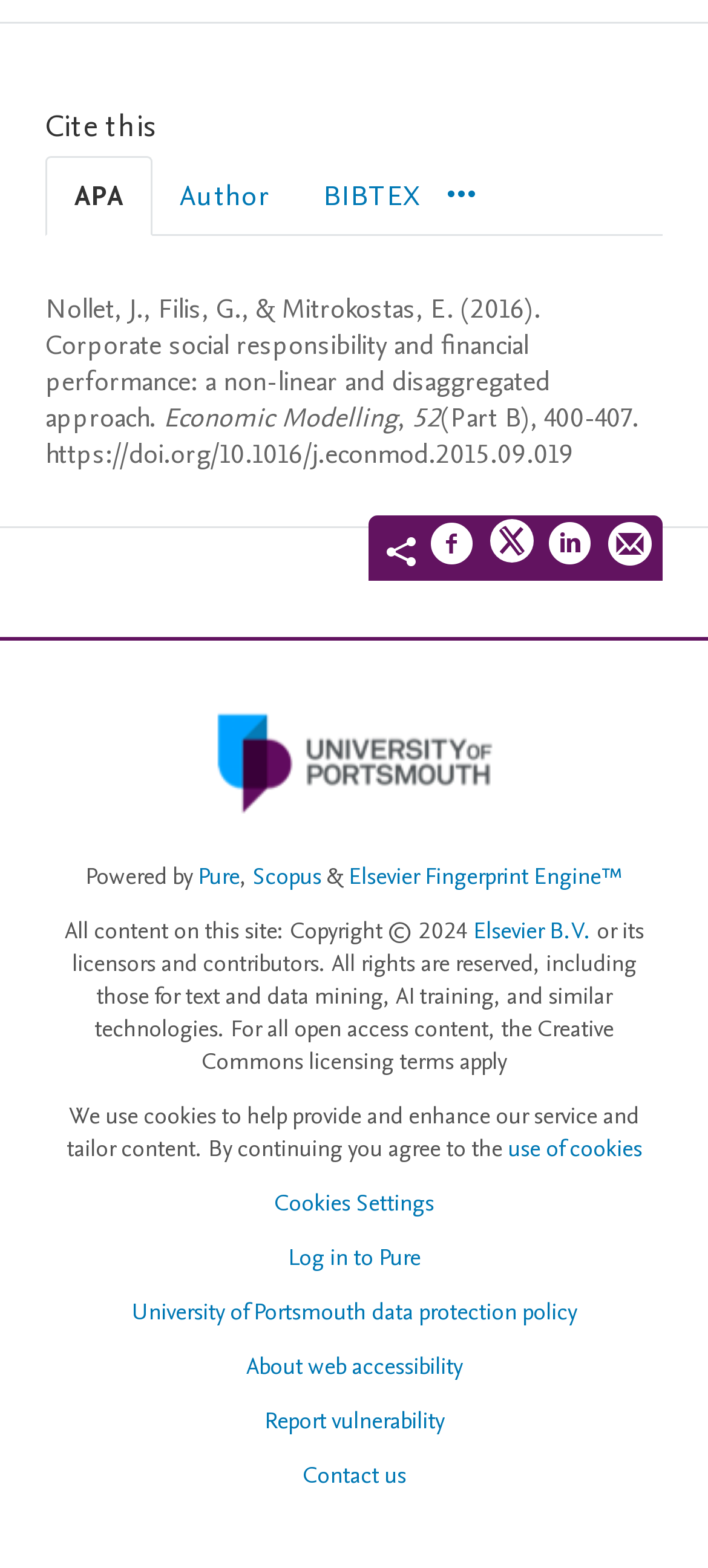What is the title of the publication?
Please analyze the image and answer the question with as much detail as possible.

The title of the publication is 'Economic Modelling' as indicated by the StaticText element with the text 'Economic Modelling'.